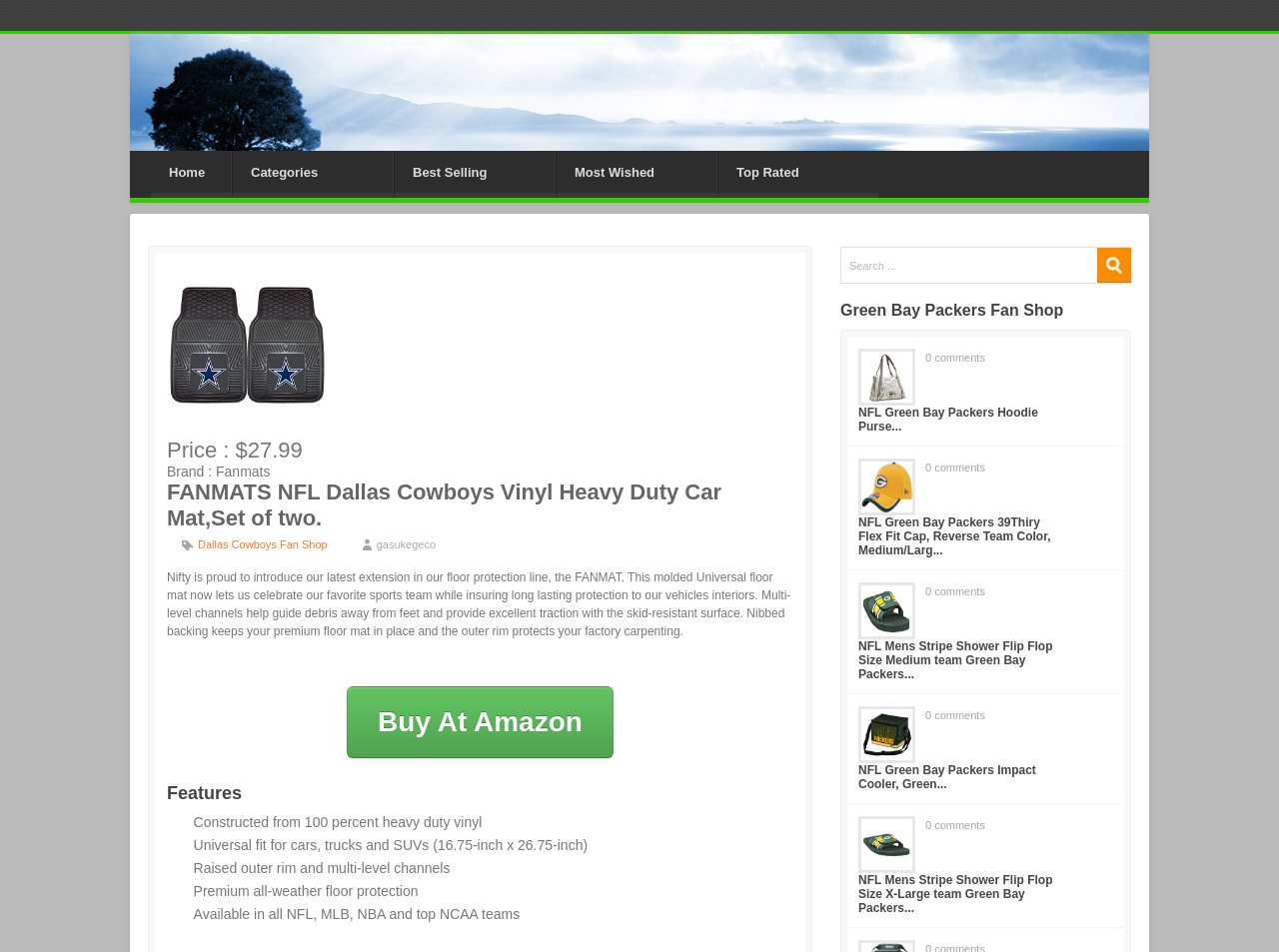Locate the bounding box coordinates of the element's region that should be clicked to carry out the following instruction: "Search for products". The coordinates need to be four float numbers between 0 and 1, i.e., [left, top, right, bottom].

[0.657, 0.259, 0.885, 0.298]